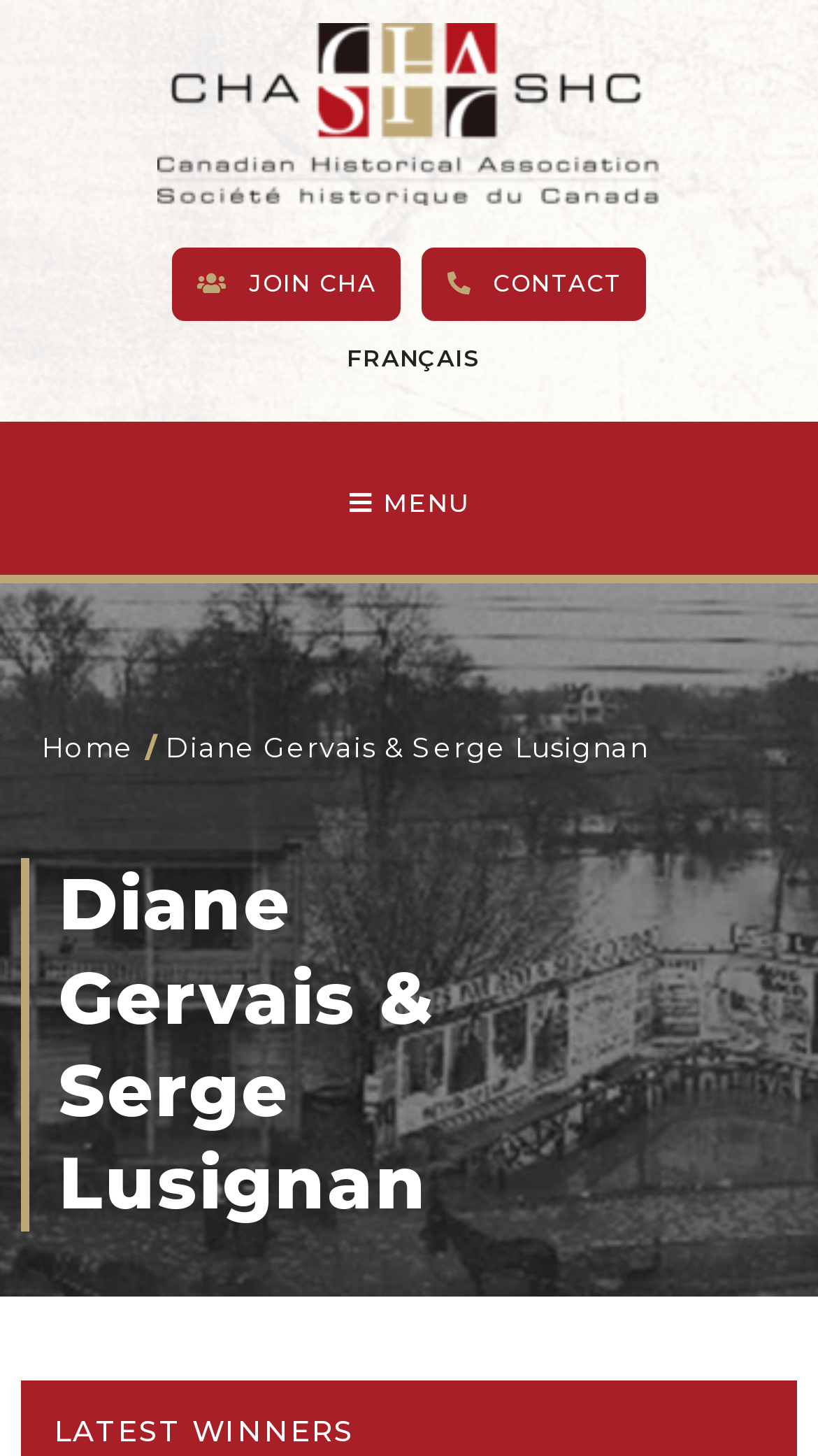What is the title of the article or page?
Based on the screenshot, provide your answer in one word or phrase.

Diane Gervais & Serge Lusignan